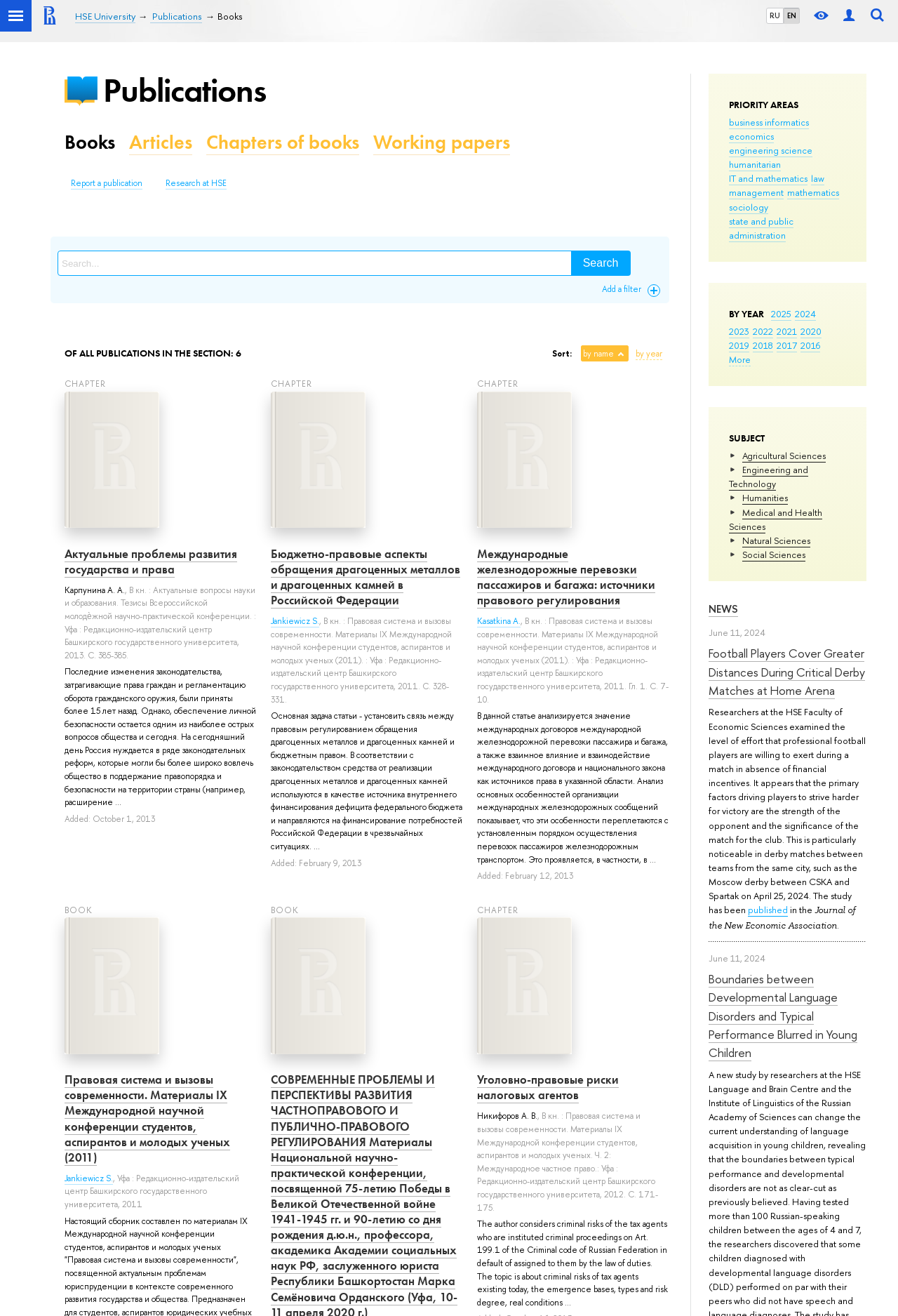Please identify the bounding box coordinates of the clickable area that will allow you to execute the instruction: "Search for publications".

[0.965, 0.0, 0.988, 0.024]